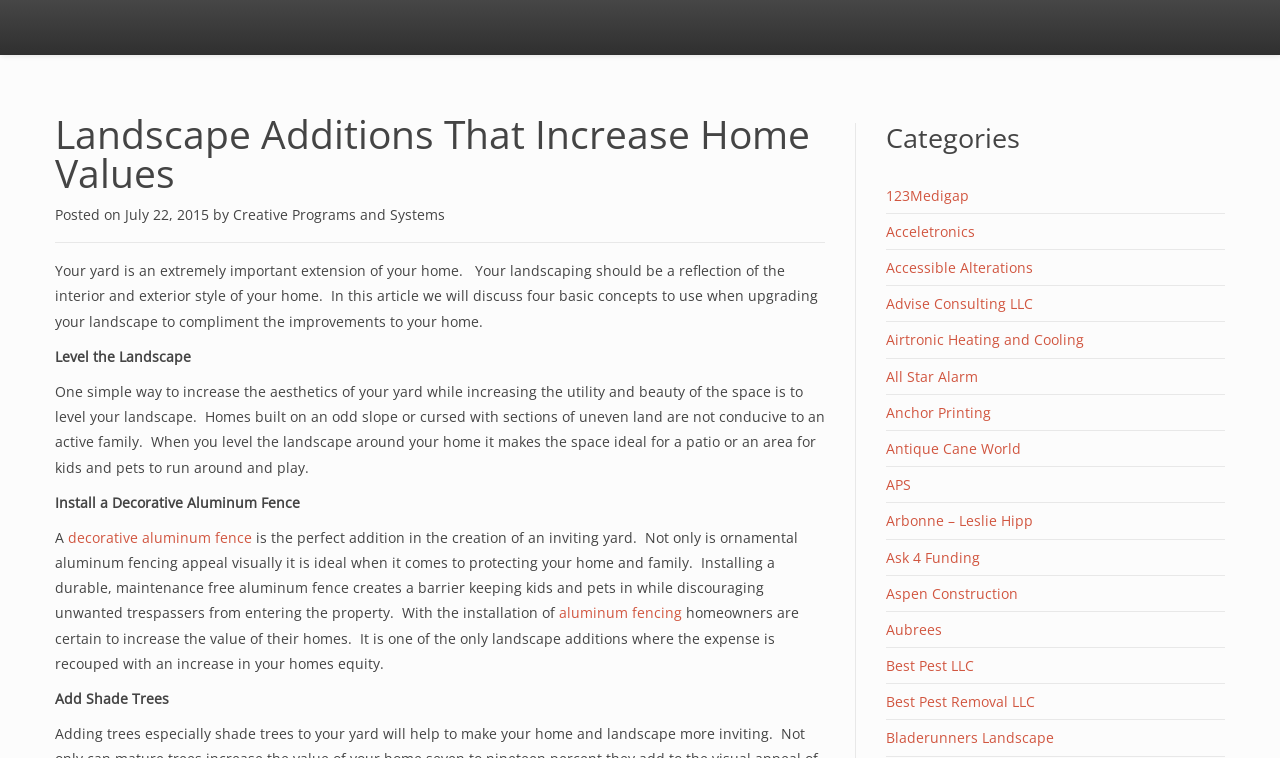Extract the bounding box coordinates for the UI element described as: "aluminum fencing".

[0.437, 0.796, 0.533, 0.821]